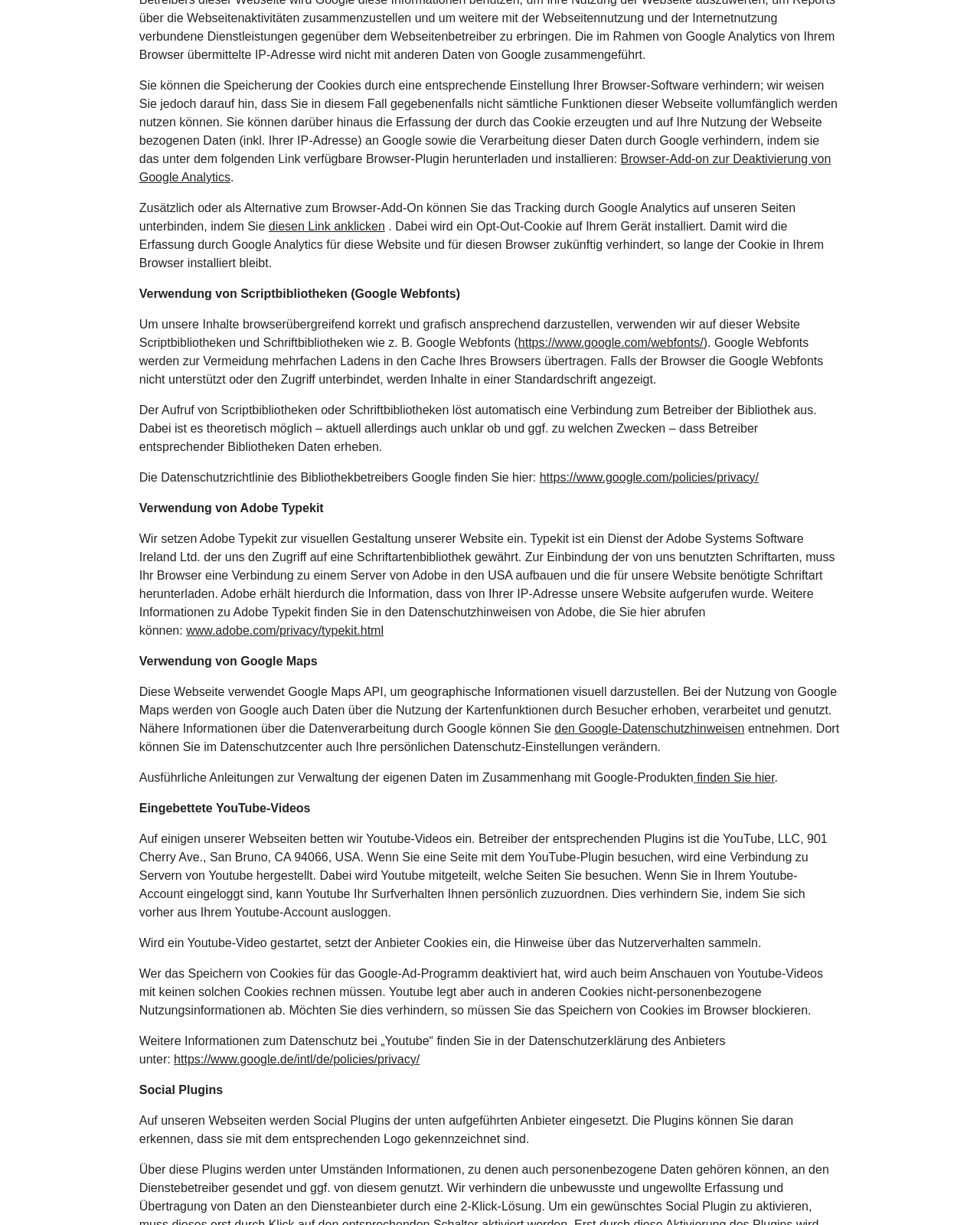Please find the bounding box for the following UI element description. Provide the coordinates in (top-left x, top-left y, bottom-right x, bottom-right y) format, with values between 0 and 1: diesen Link anklicken

[0.274, 0.179, 0.393, 0.19]